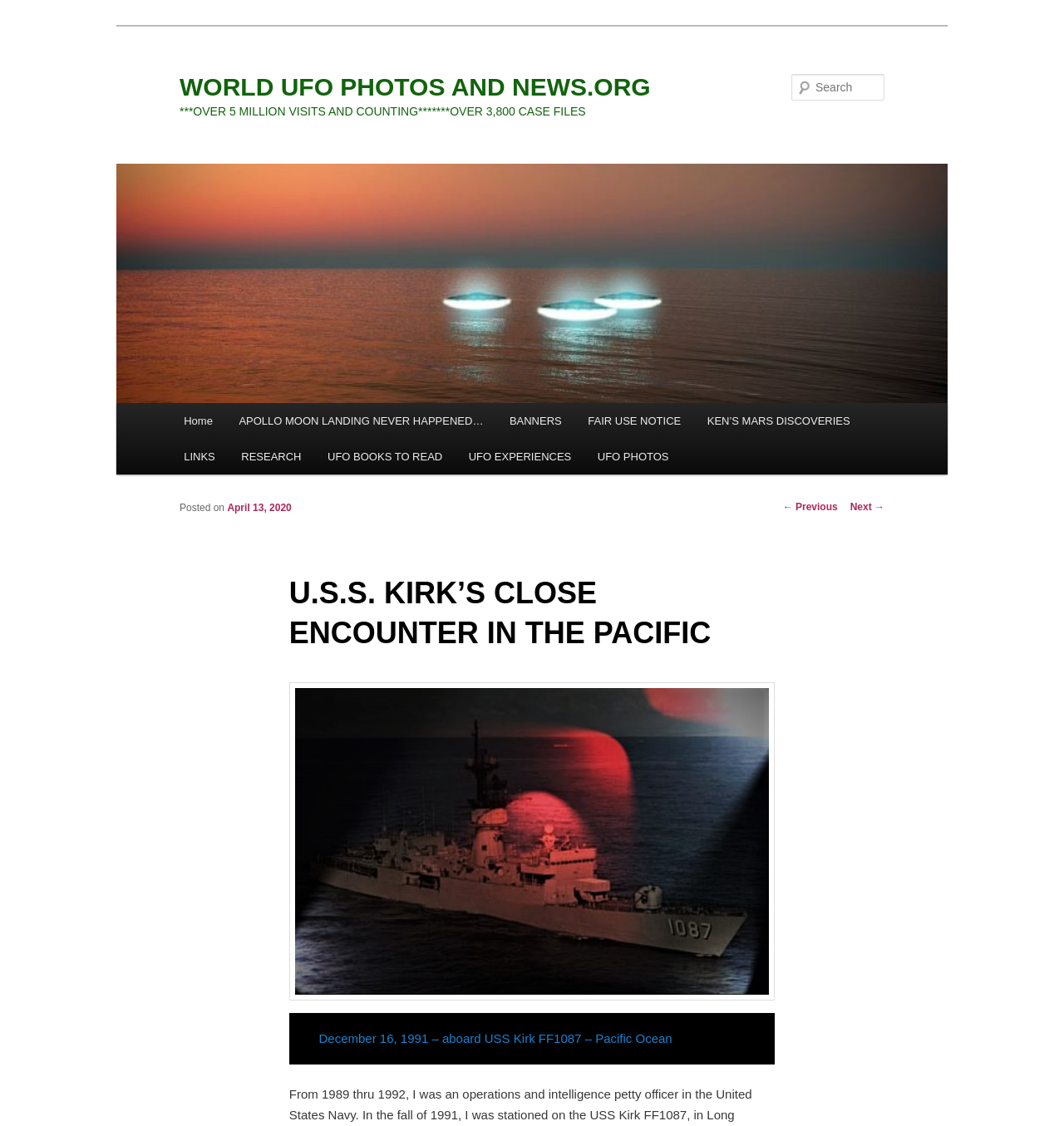Find the bounding box coordinates of the element to click in order to complete this instruction: "Go to the next page". The bounding box coordinates must be four float numbers between 0 and 1, denoted as [left, top, right, bottom].

[0.799, 0.445, 0.831, 0.456]